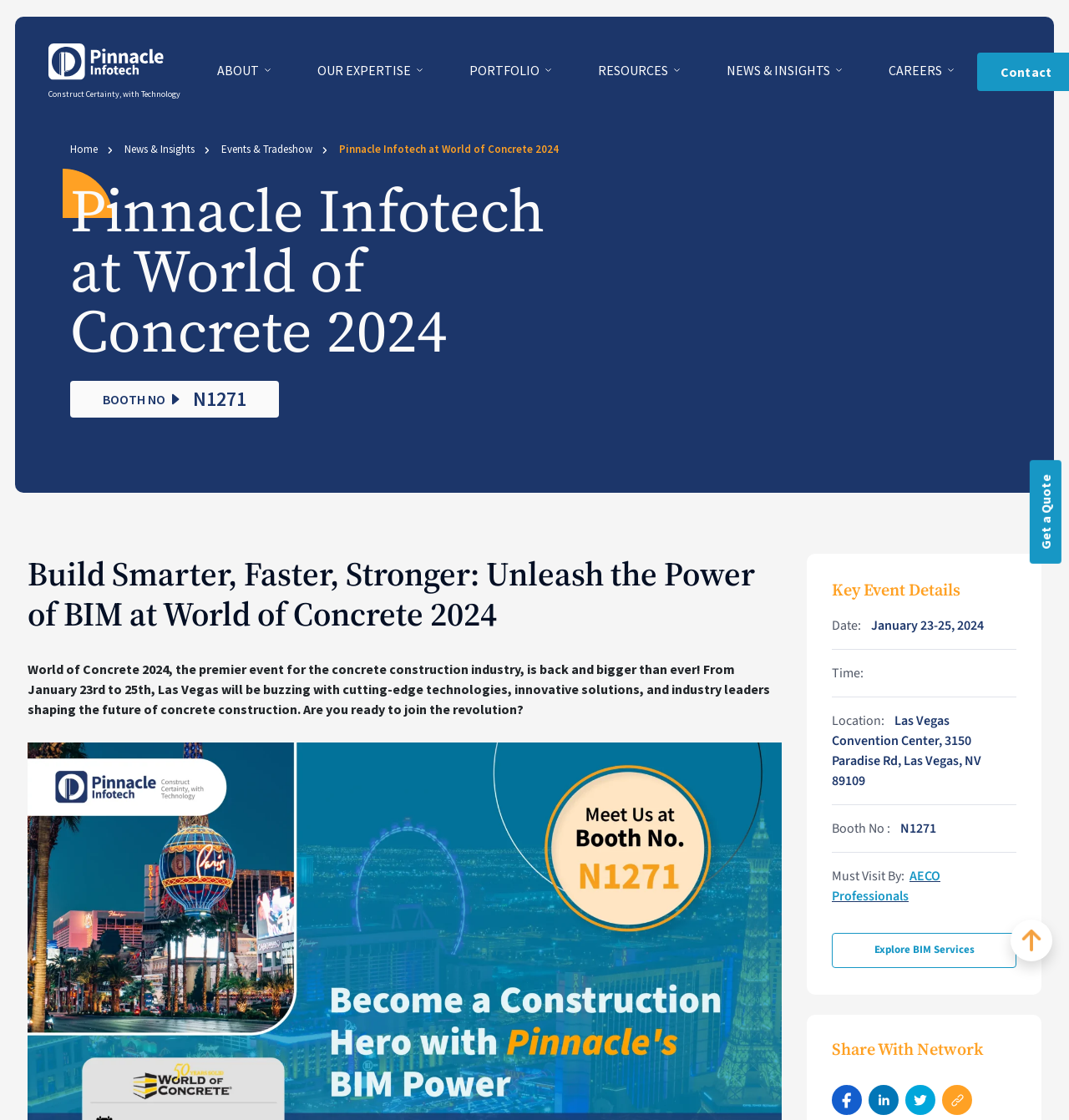Bounding box coordinates are to be given in the format (top-left x, top-left y, bottom-right x, bottom-right y). All values must be floating point numbers between 0 and 1. Provide the bounding box coordinate for the UI element described as: parent_node: Share With Network

[0.778, 0.973, 0.812, 0.988]